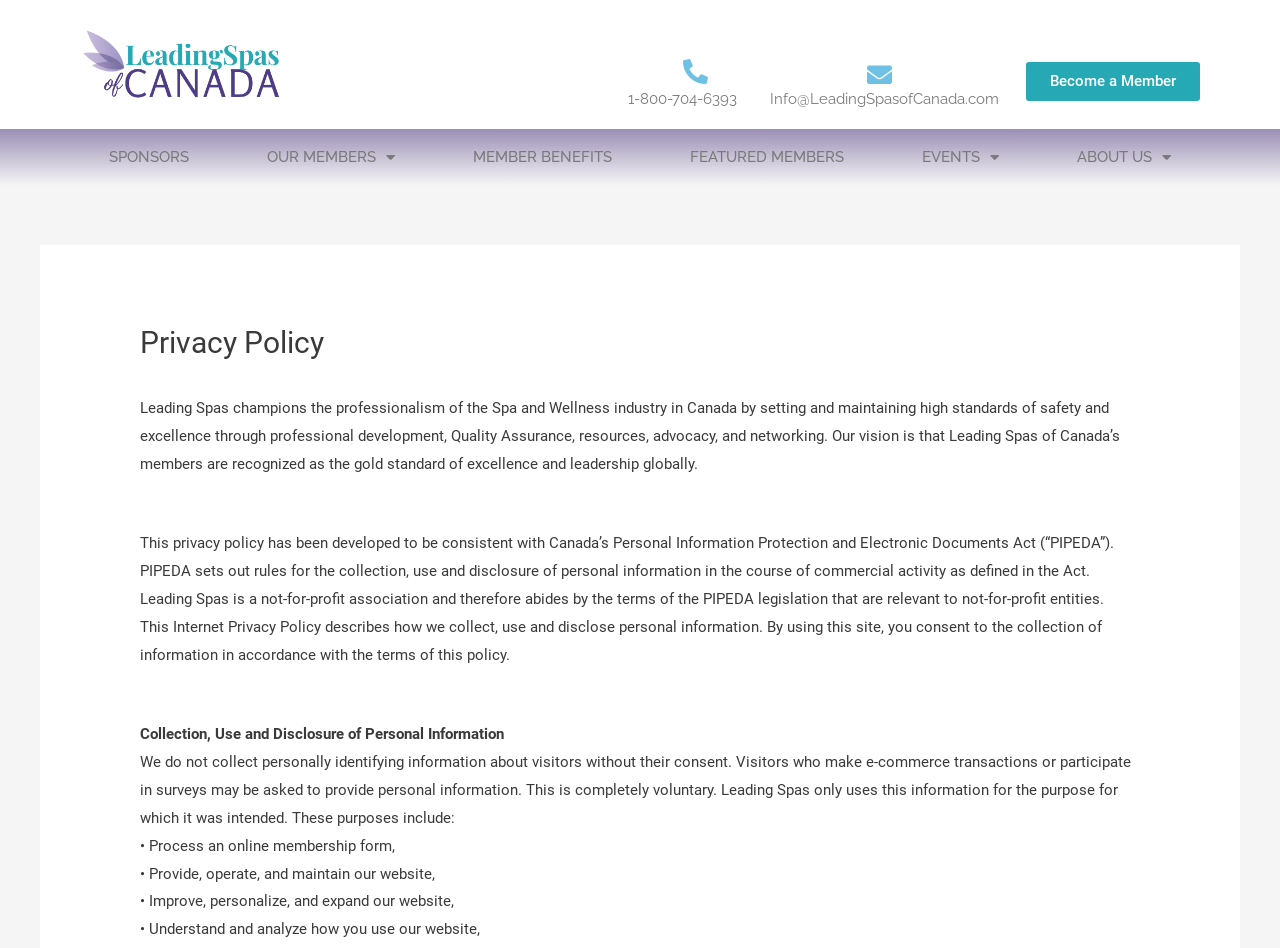What can visitors do on this website?
Using the image as a reference, give a one-word or short phrase answer.

Make e-commerce transactions